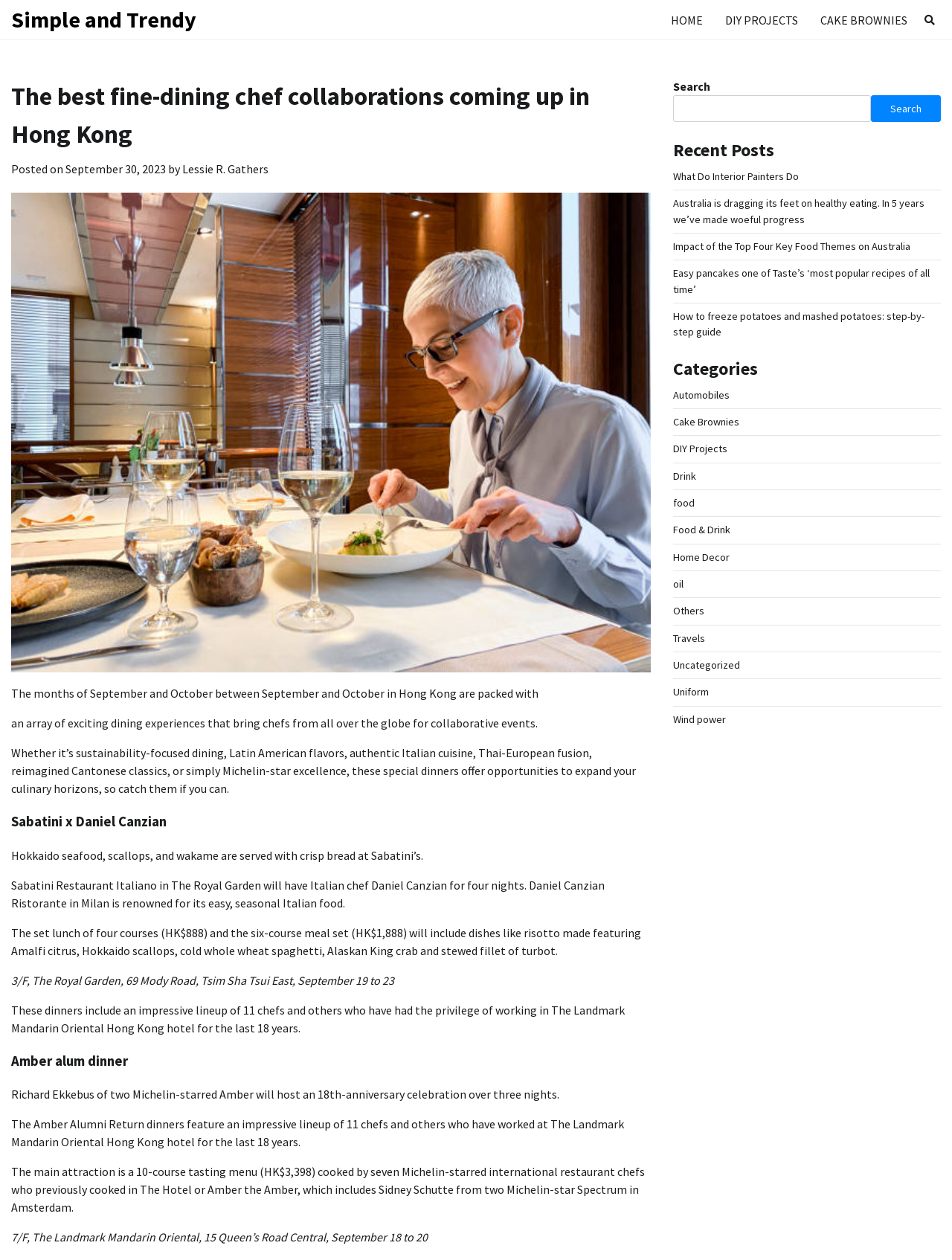Locate and extract the text of the main heading on the webpage.

The best fine-dining chef collaborations coming up in Hong Kong